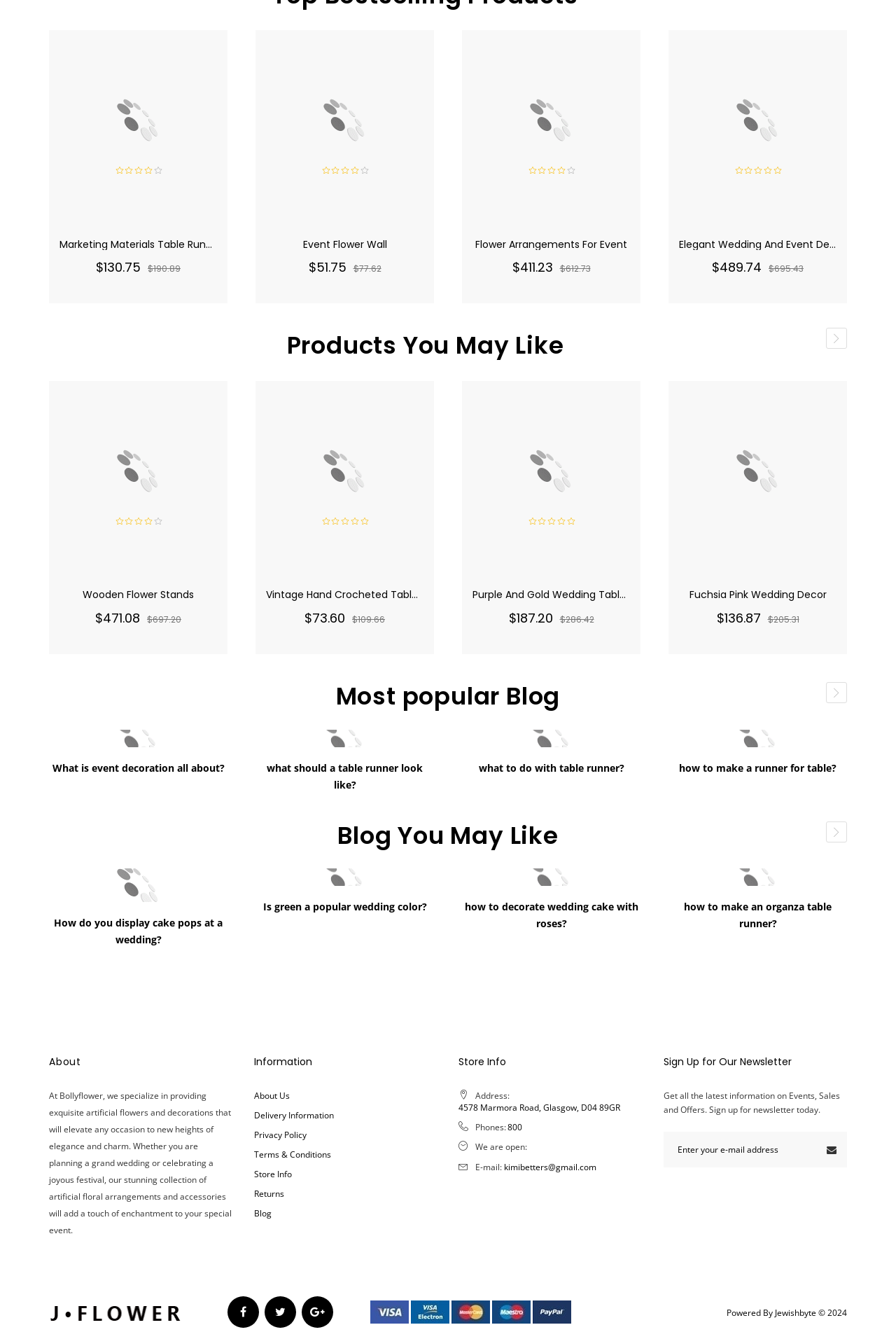Please give a short response to the question using one word or a phrase:
What is the name of the product with the highest price?

Flower Arrangements For Event